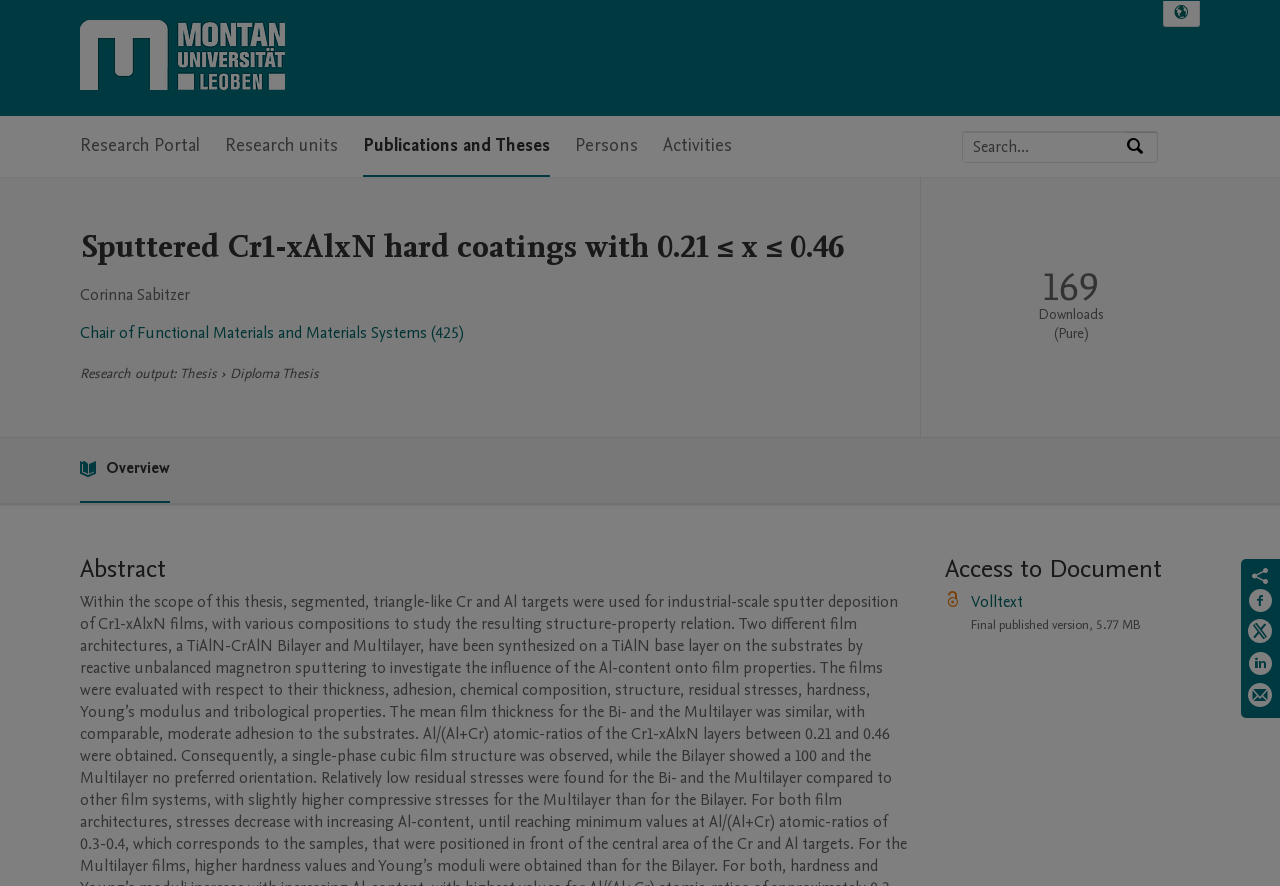What is the file size of the full text?
Please respond to the question with a detailed and informative answer.

I found the file size by examining the text elements on the webpage. Specifically, I found a StaticText element with the text 'Final published version, 5.77 MB' at coordinates [0.759, 0.696, 0.892, 0.716]. This indicates that the file size of the full text is 5.77 MB.